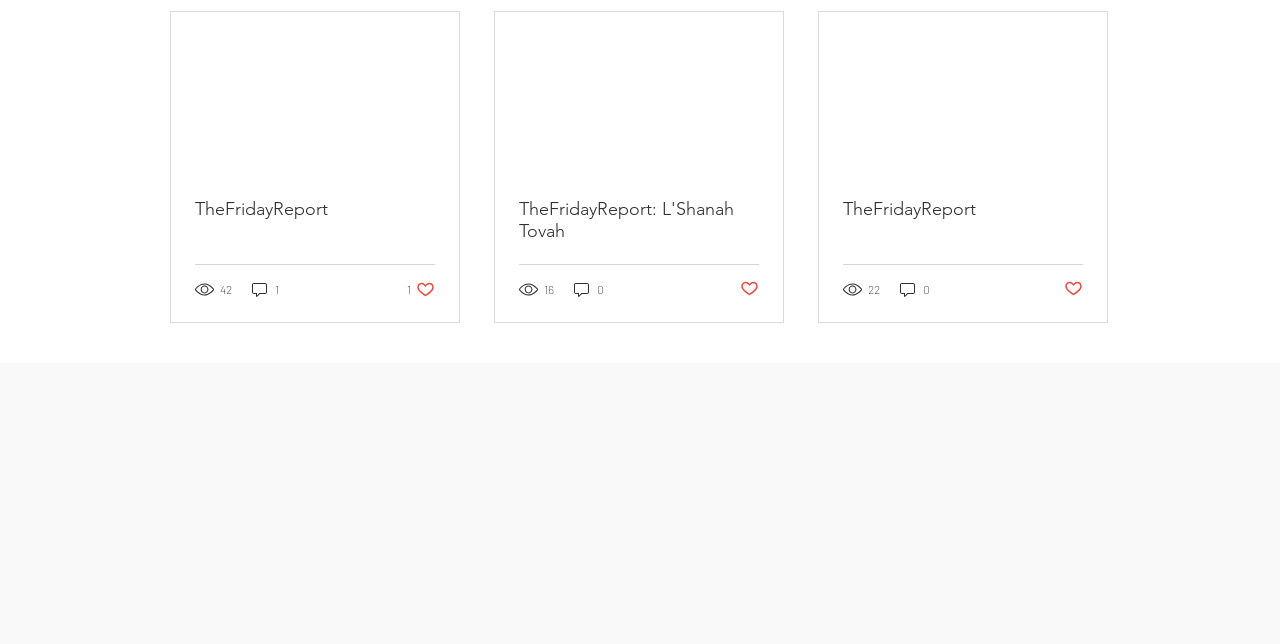Using a single word or phrase, answer the following question: 
How many likes does the first post have?

1